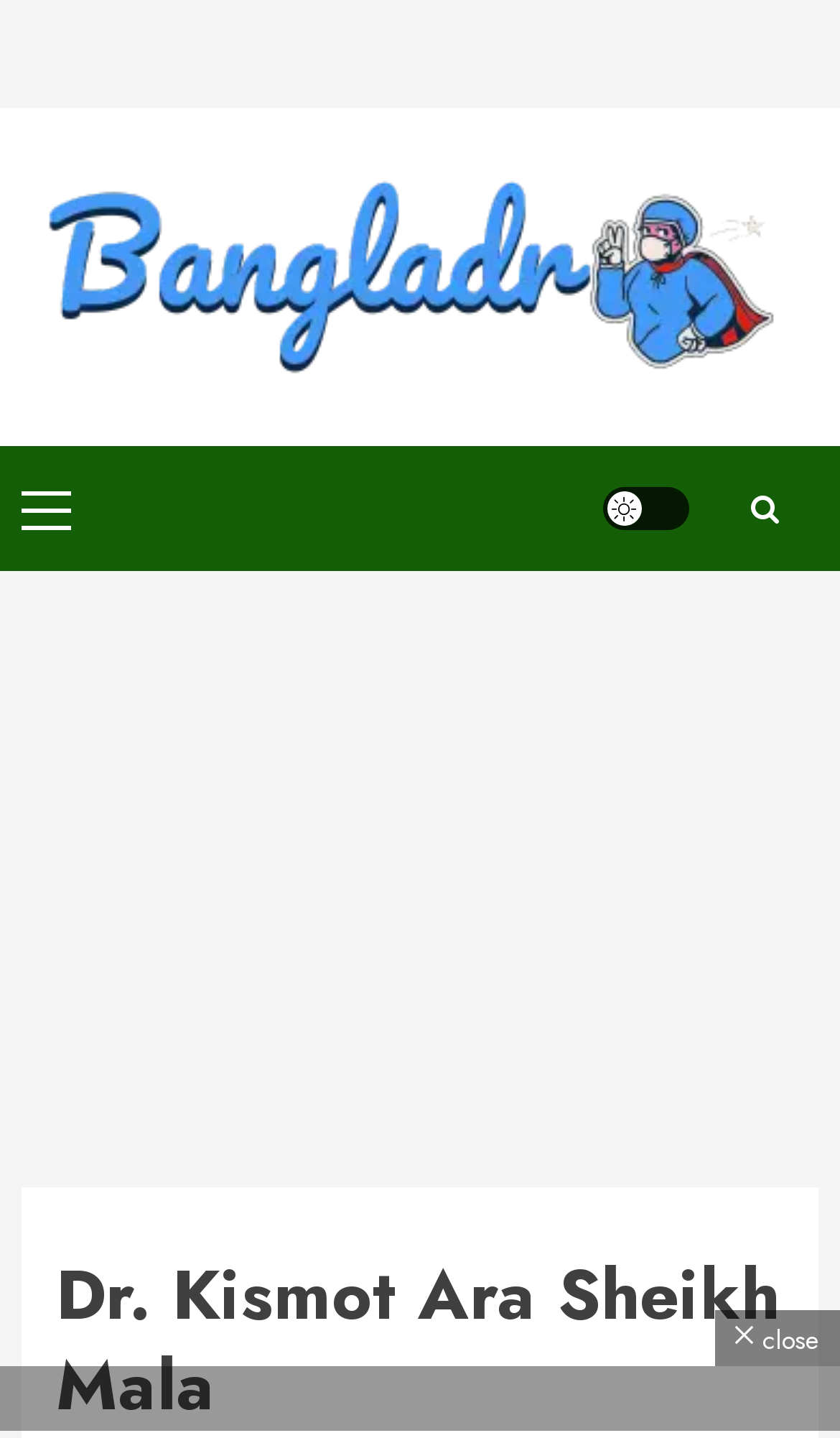Given the description "alt="BanglaDr.Com"", provide the bounding box coordinates of the corresponding UI element.

[0.051, 0.12, 0.949, 0.265]